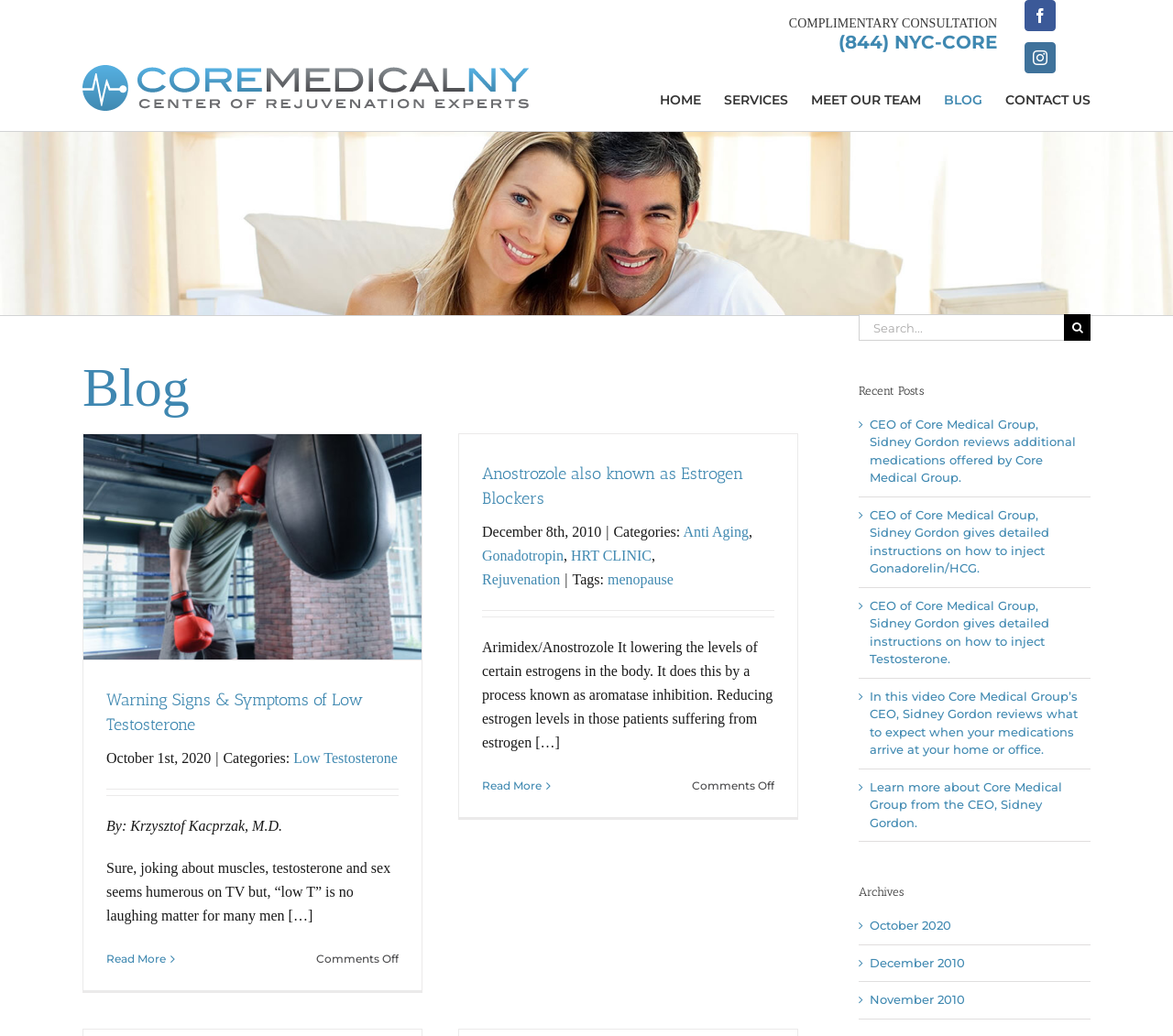Answer the question below with a single word or a brief phrase: 
What is the date of the second blog post?

December 8th, 2010